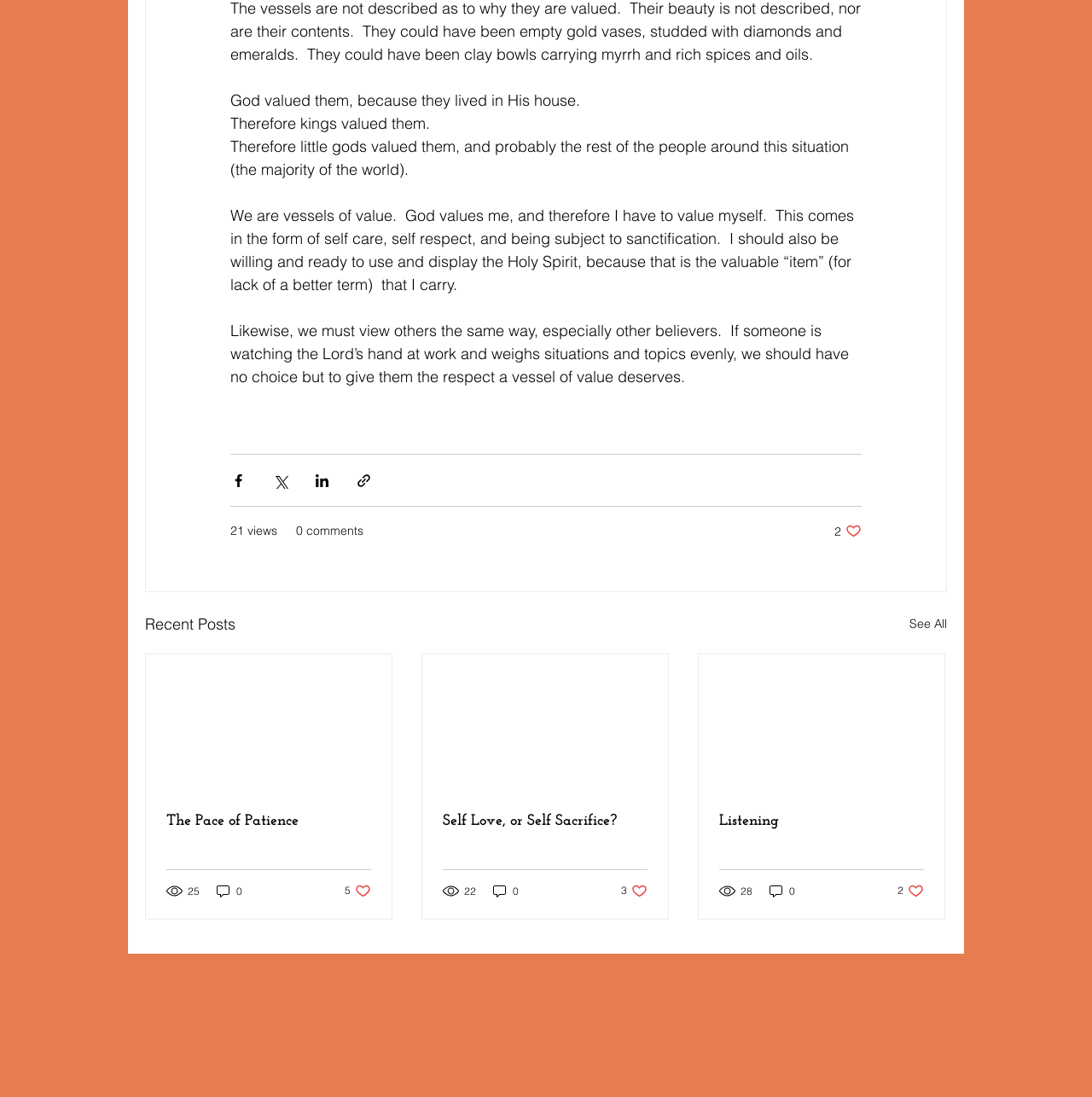Respond to the question with just a single word or phrase: 
What is the purpose of the buttons with likes?

To like a post